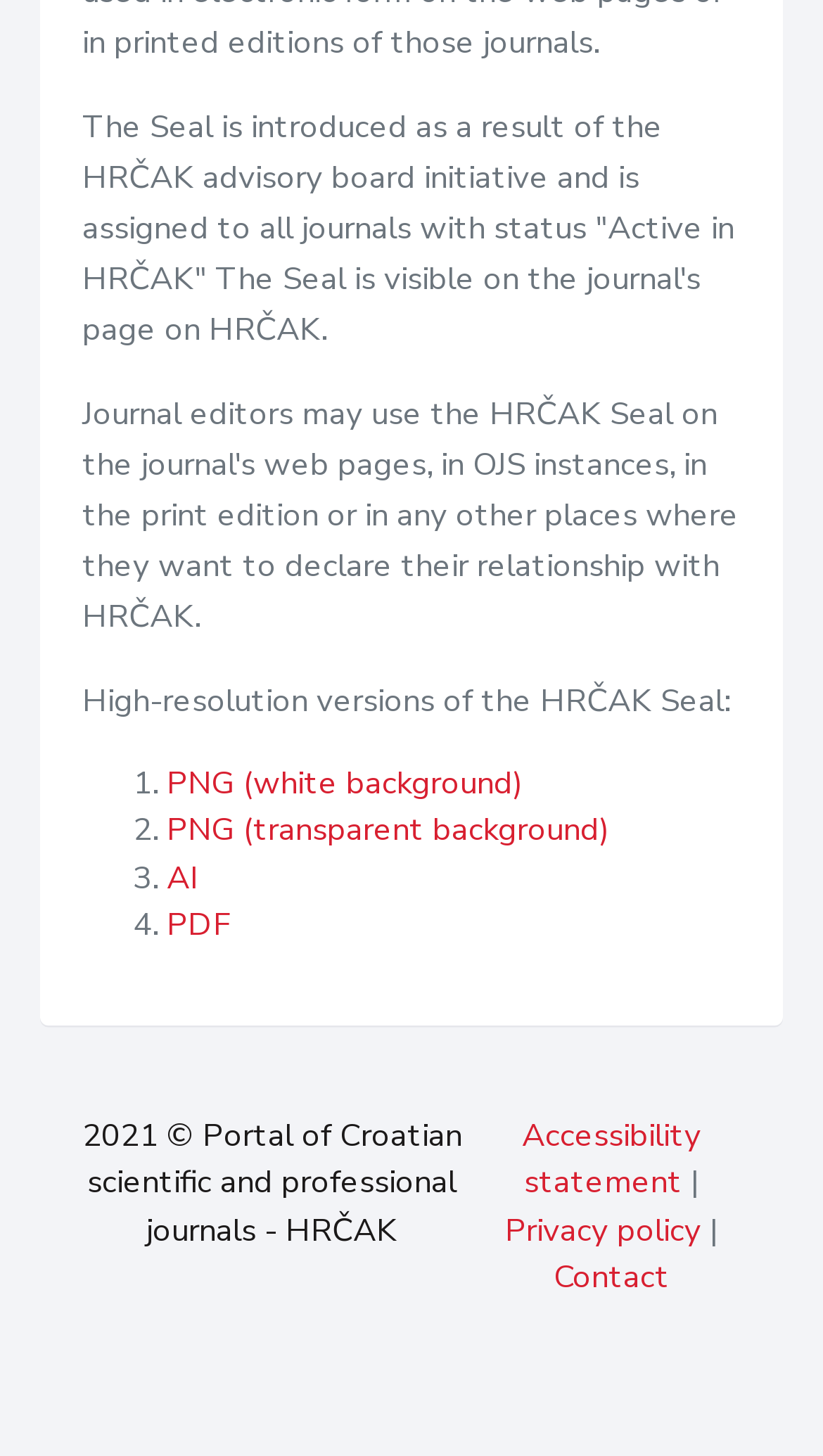Provide a one-word or short-phrase answer to the question:
What is the separator between the 'Accessibility statement' and 'Privacy policy' links?

|